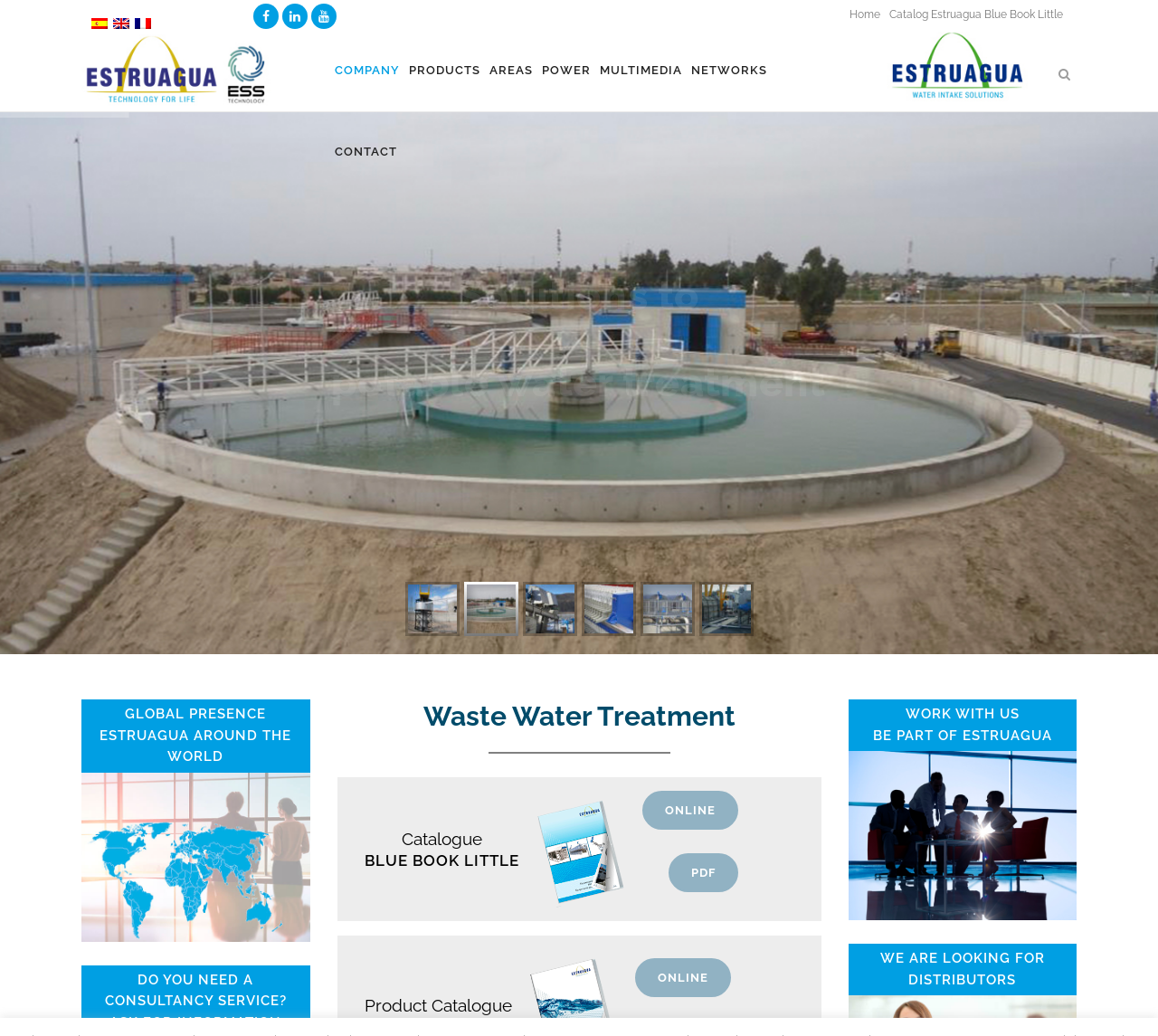Where is the company located?
From the image, respond with a single word or phrase.

Les Franqueses del Valles, Spain